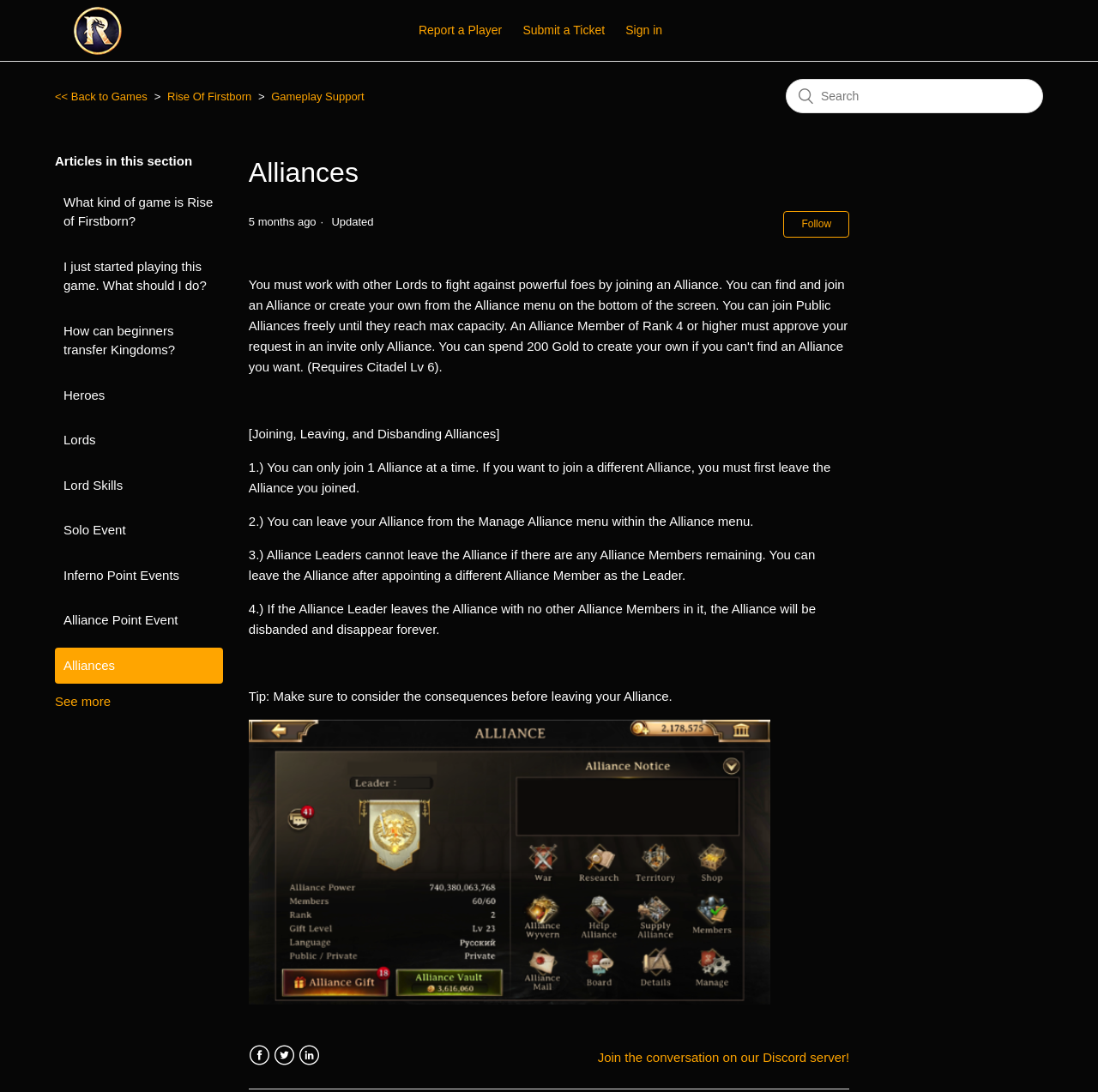What is the function of the 'Follow' button?
Provide a detailed answer to the question using information from the image.

The 'Follow' button is located next to the 'Alliances' heading, and its function is likely to allow users to follow a specific Alliance, possibly to receive updates or notifications about the Alliance's activities.